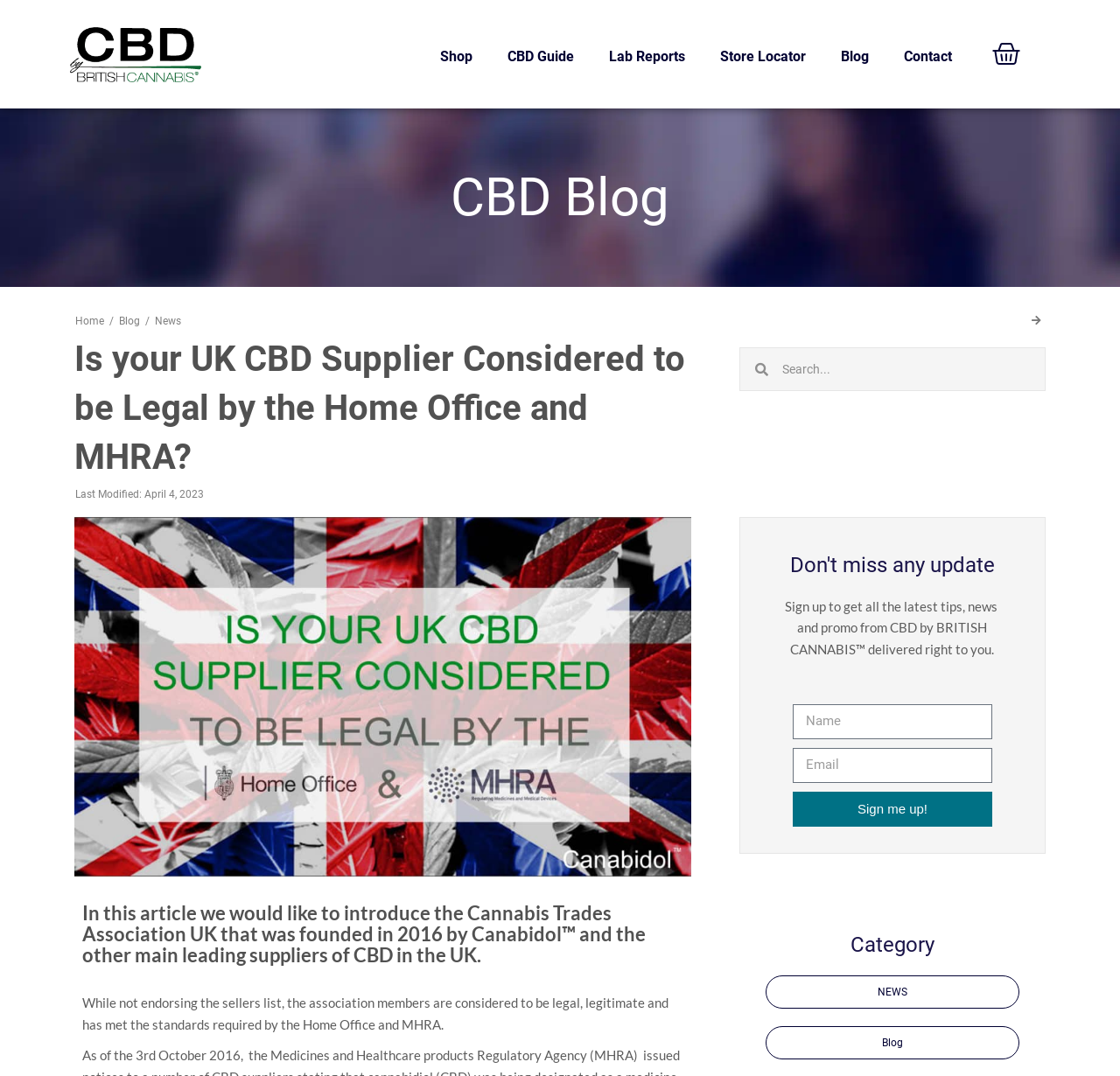What is the topic of the article on the webpage?
Look at the screenshot and give a one-word or phrase answer.

UK CBD suppliers and their legality